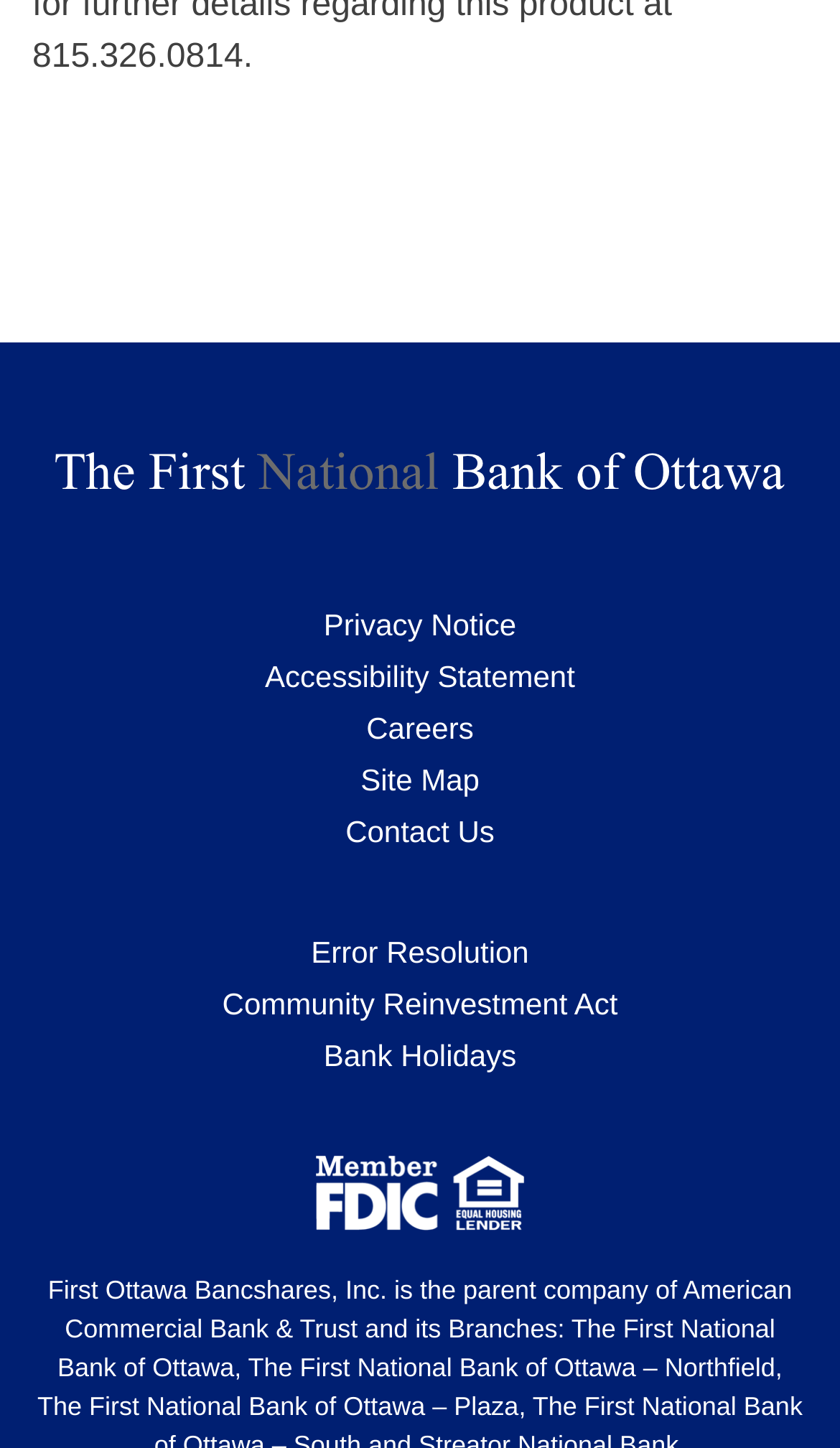Analyze the image and provide a detailed answer to the question: What is the topic of the link 'Community Reinvestment Act'?

The link 'Community Reinvestment Act' suggests that it is related to banking regulation or policy. The Community Reinvestment Act is a US federal law that encourages banks to meet the credit needs of their local communities, so it is likely that this link provides information about the organization's compliance with this law or its community development initiatives.